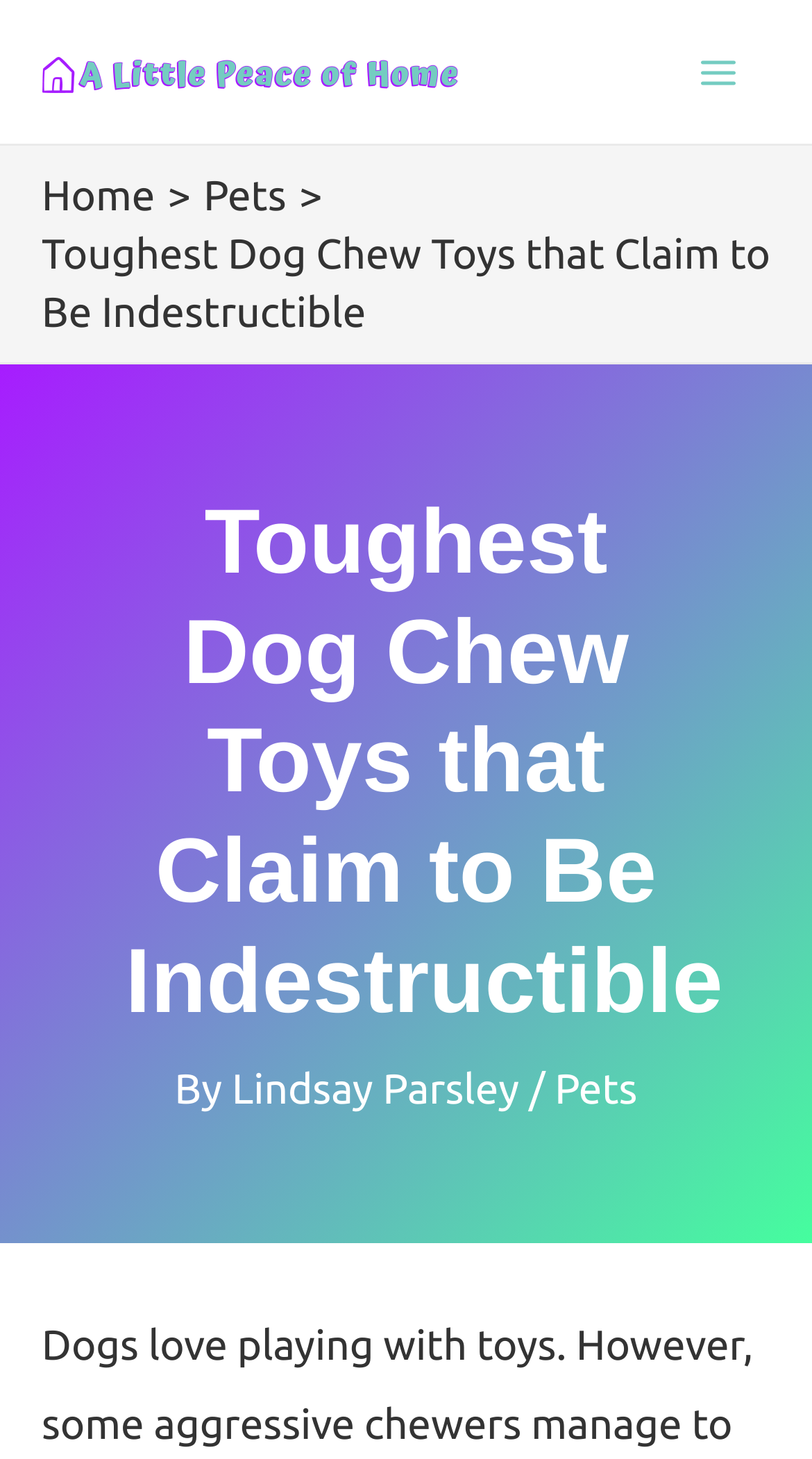What is the category of the current article?
Refer to the image and give a detailed response to the question.

I determined the category by examining the breadcrumbs navigation section, where I saw a link to 'Pets'.